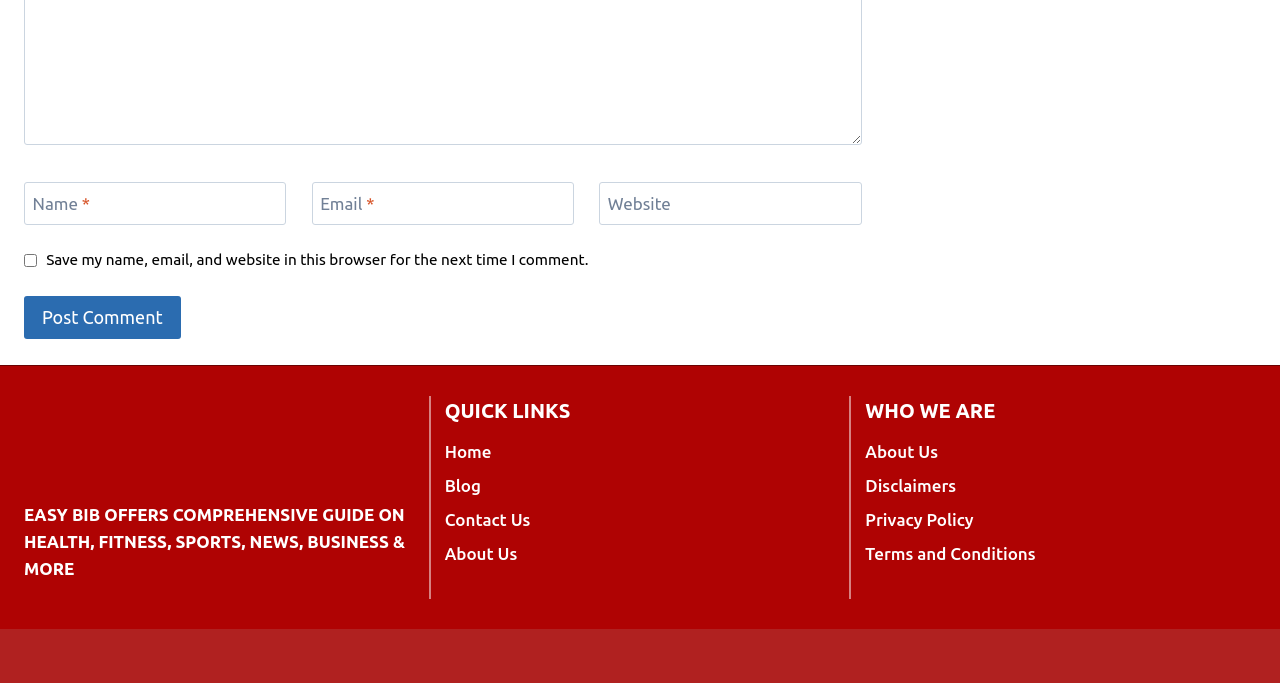Kindly determine the bounding box coordinates for the area that needs to be clicked to execute this instruction: "Visit the Home page".

[0.347, 0.638, 0.653, 0.687]